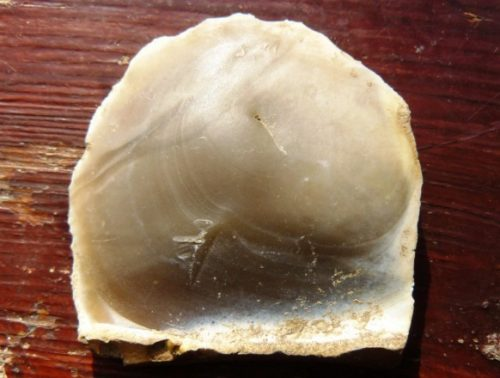Describe the image with as much detail as possible.

The image depicts a spall of flint that has fractured due to thermal processes, showcasing a specific type of fracture known as a ‘potlid’ spall. The break is marked by concentric rings that radiate outward from an impurity, visible as a darker mark just above the center. This pattern illustrates how flint expands and contracts with temperature changes, causing gradual but significant fracturing over time. The context of thermal fracture highlights the geological processes affecting flint, particularly during extreme temperature variations, such as those experienced in Ice Ages. The visual characteristics of the fracture provide valuable insights into the history and formation of the flint, distinguishing it from fractures caused by mechanical impacts.